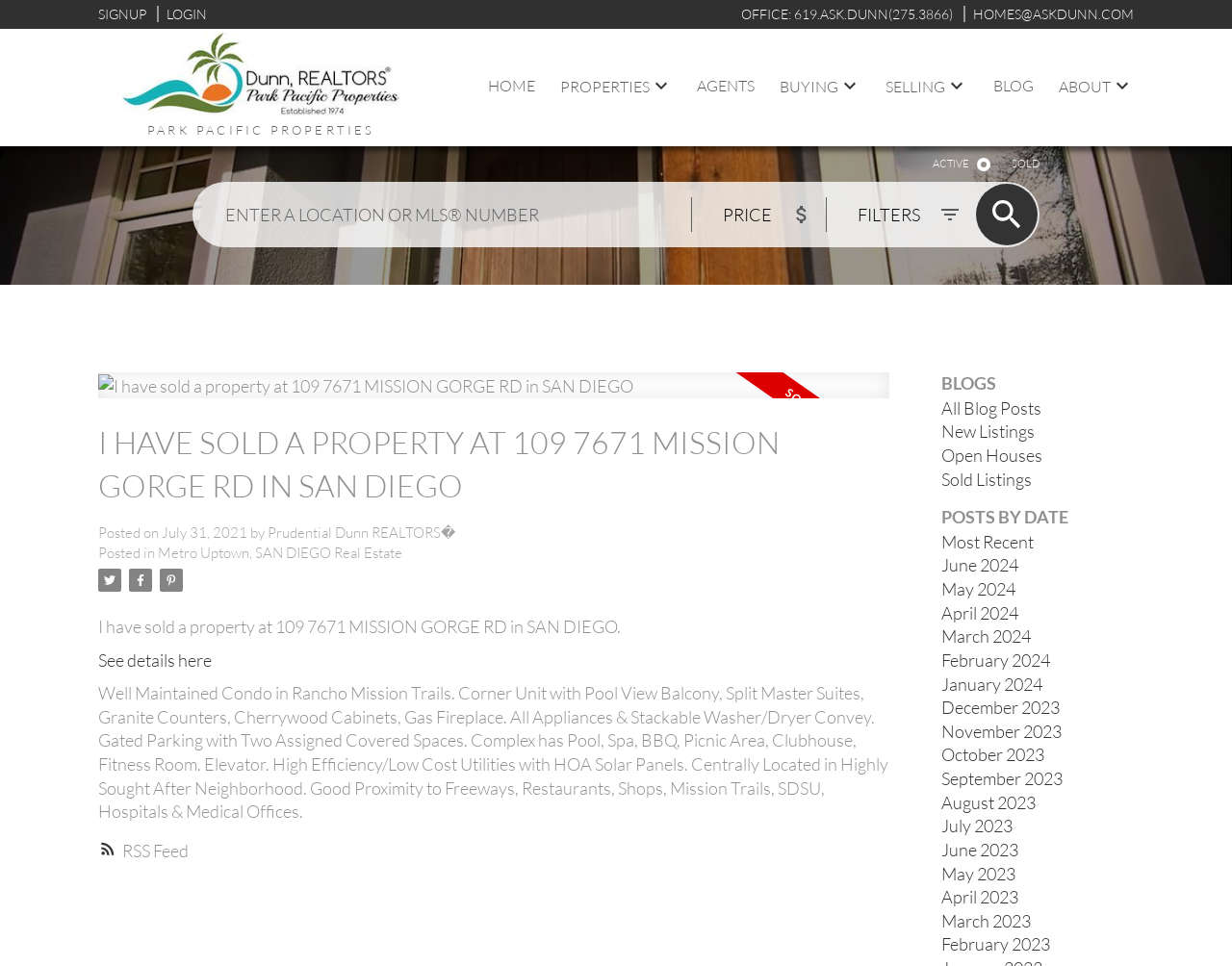What is the status of the property at 109 7671 MISSION GORGE RD?
Analyze the image and provide a thorough answer to the question.

The status of the property can be determined by looking at the StaticText element with the text 'SOLD' which is located near the top of the webpage, indicating that the property has been sold.